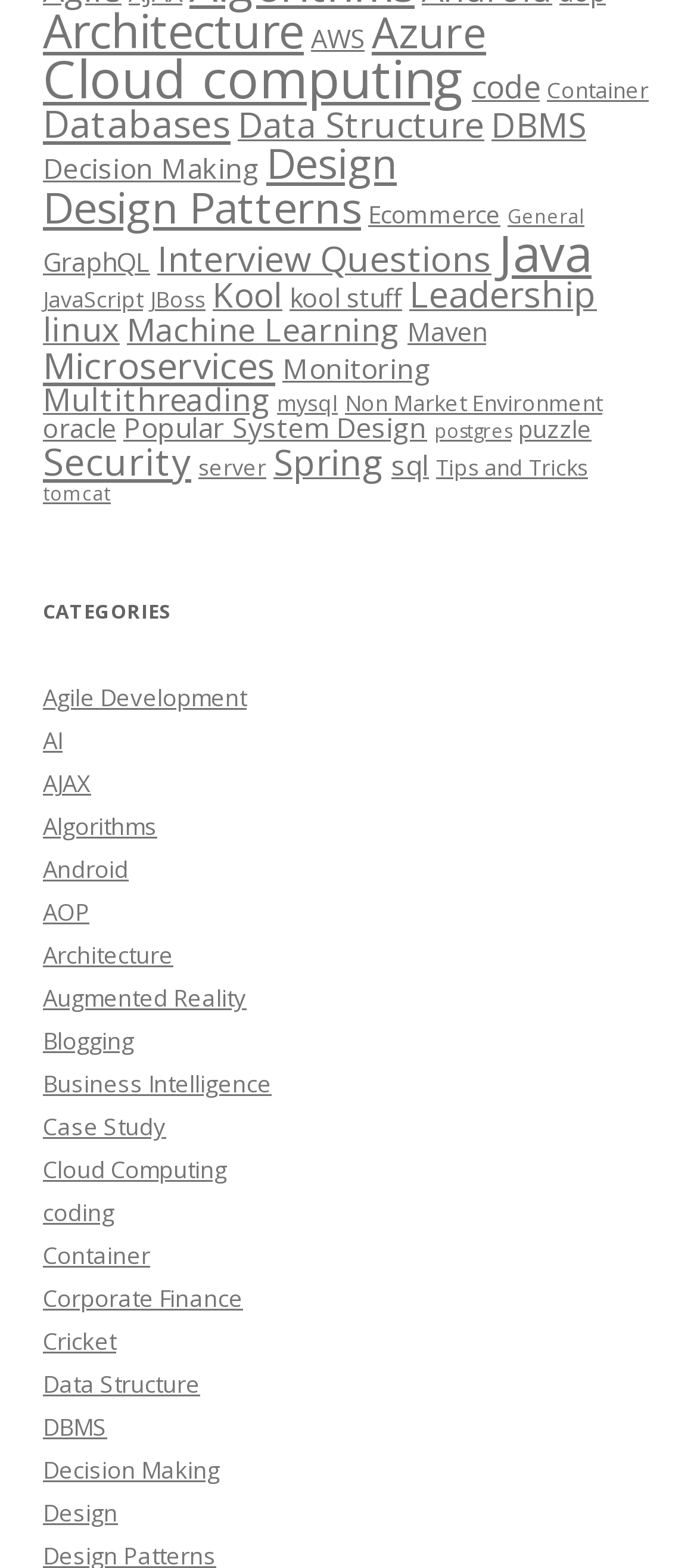What is the category with the most items?
Examine the image and provide an in-depth answer to the question.

By examining the links on the webpage, I found that the category with the most items is Java, with 63 items.